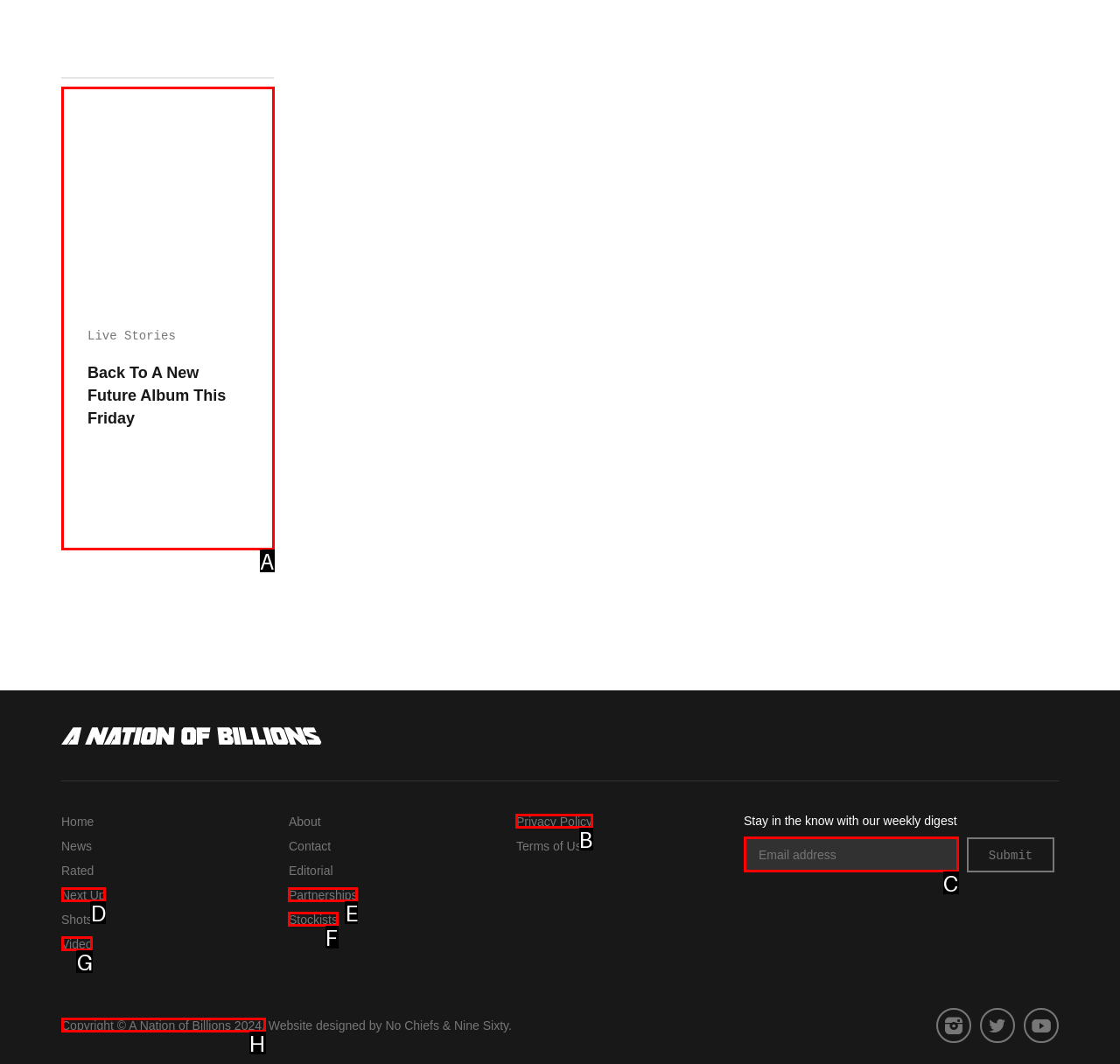Tell me which option I should click to complete the following task: Check Copyright information
Answer with the option's letter from the given choices directly.

H